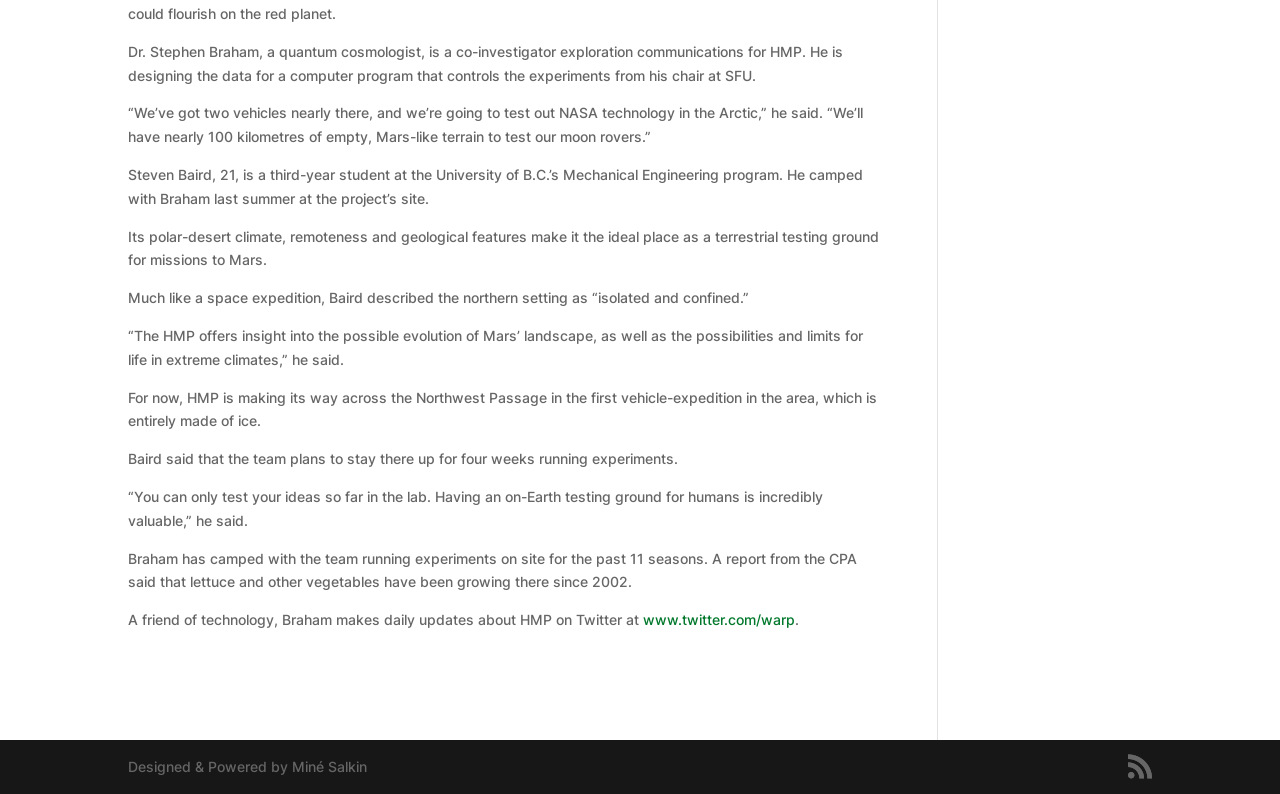Using the provided element description "RSS", determine the bounding box coordinates of the UI element.

[0.881, 0.951, 0.9, 0.983]